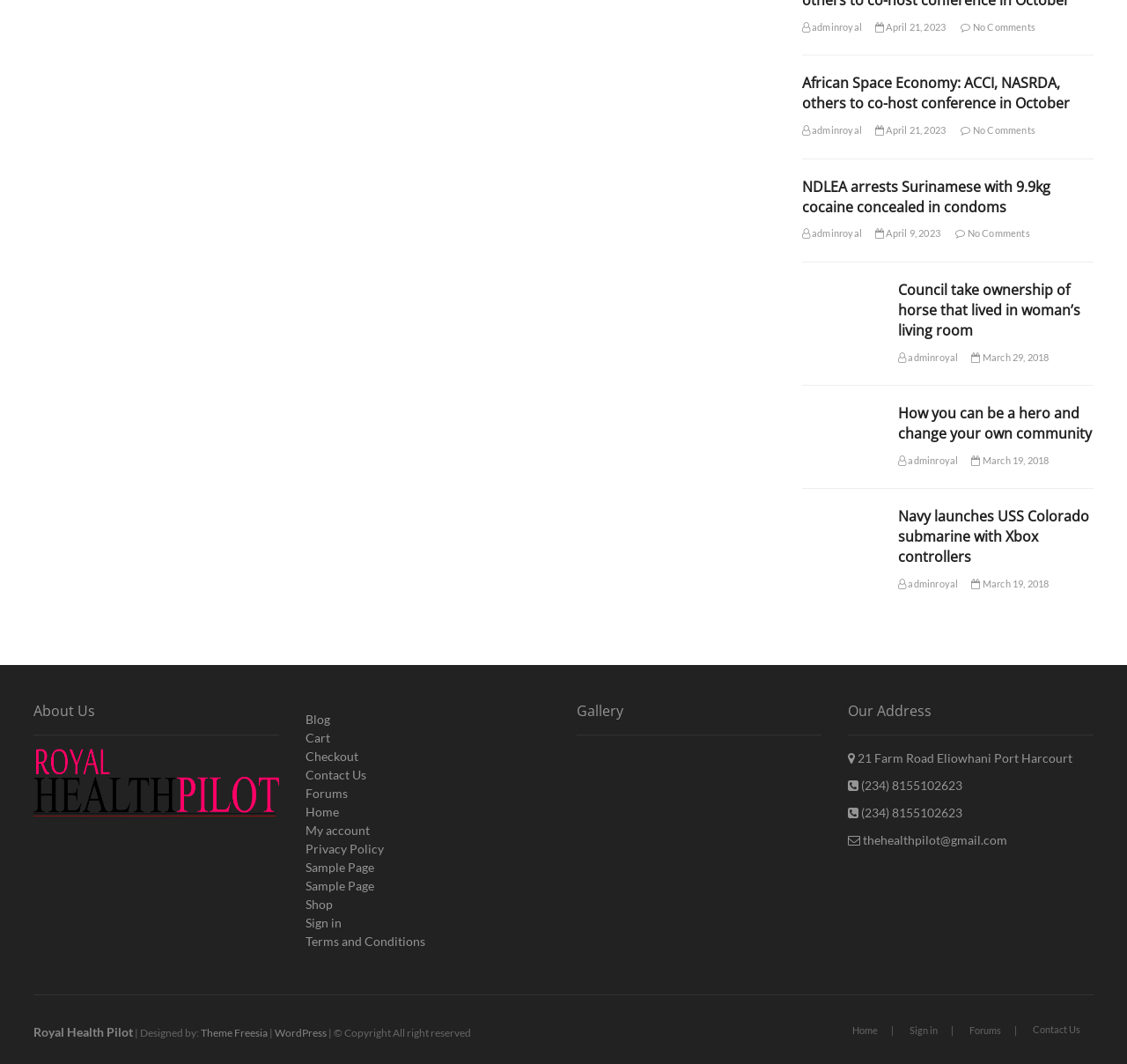Pinpoint the bounding box coordinates of the element you need to click to execute the following instruction: "Click on the 'Contact Us' link". The bounding box should be represented by four float numbers between 0 and 1, in the format [left, top, right, bottom].

[0.271, 0.721, 0.325, 0.735]